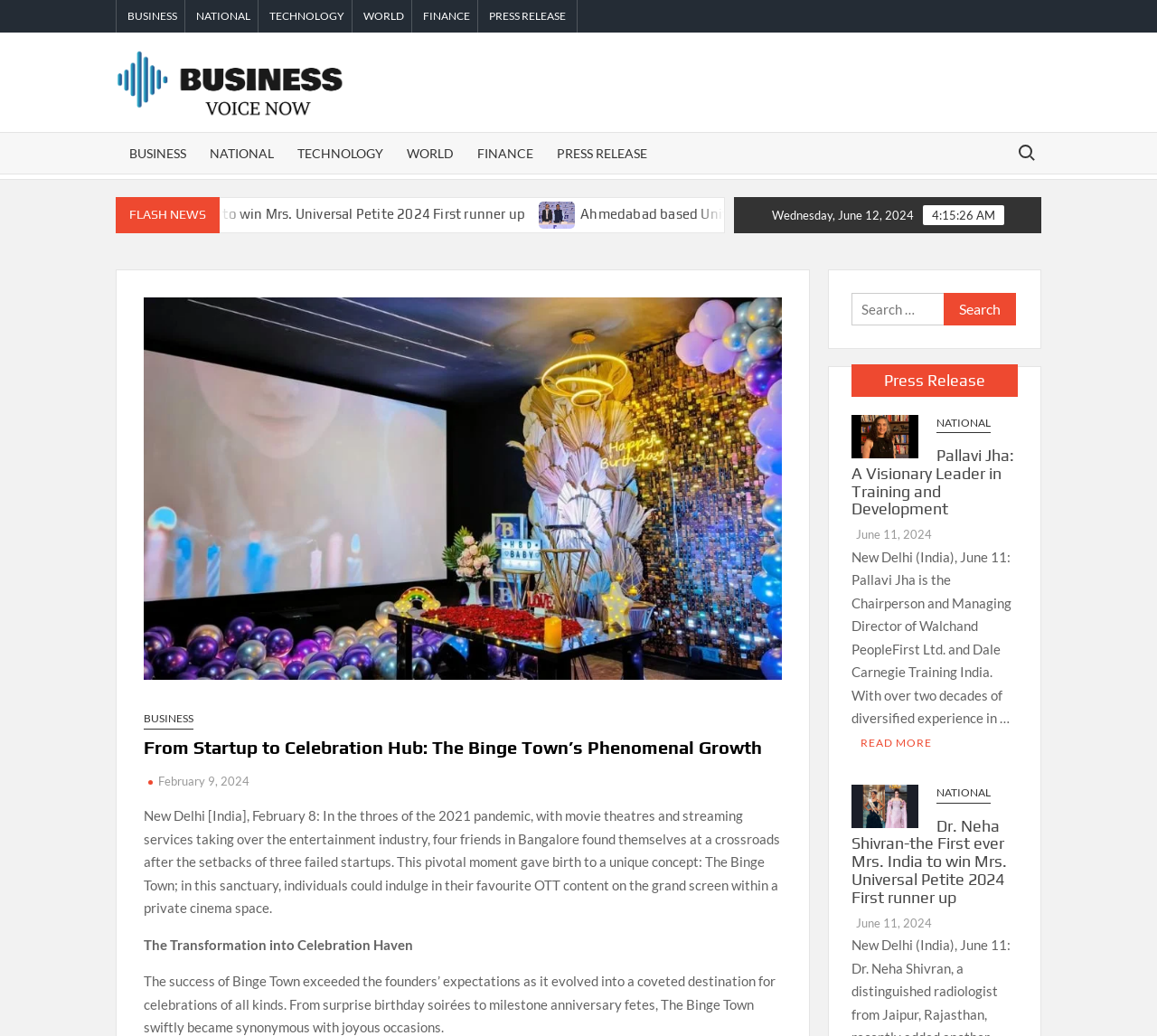Determine the bounding box coordinates of the region I should click to achieve the following instruction: "Click on READ MORE about Dr. Neha Shivran". Ensure the bounding box coordinates are four float numbers between 0 and 1, i.e., [left, top, right, bottom].

[0.744, 0.708, 0.805, 0.726]